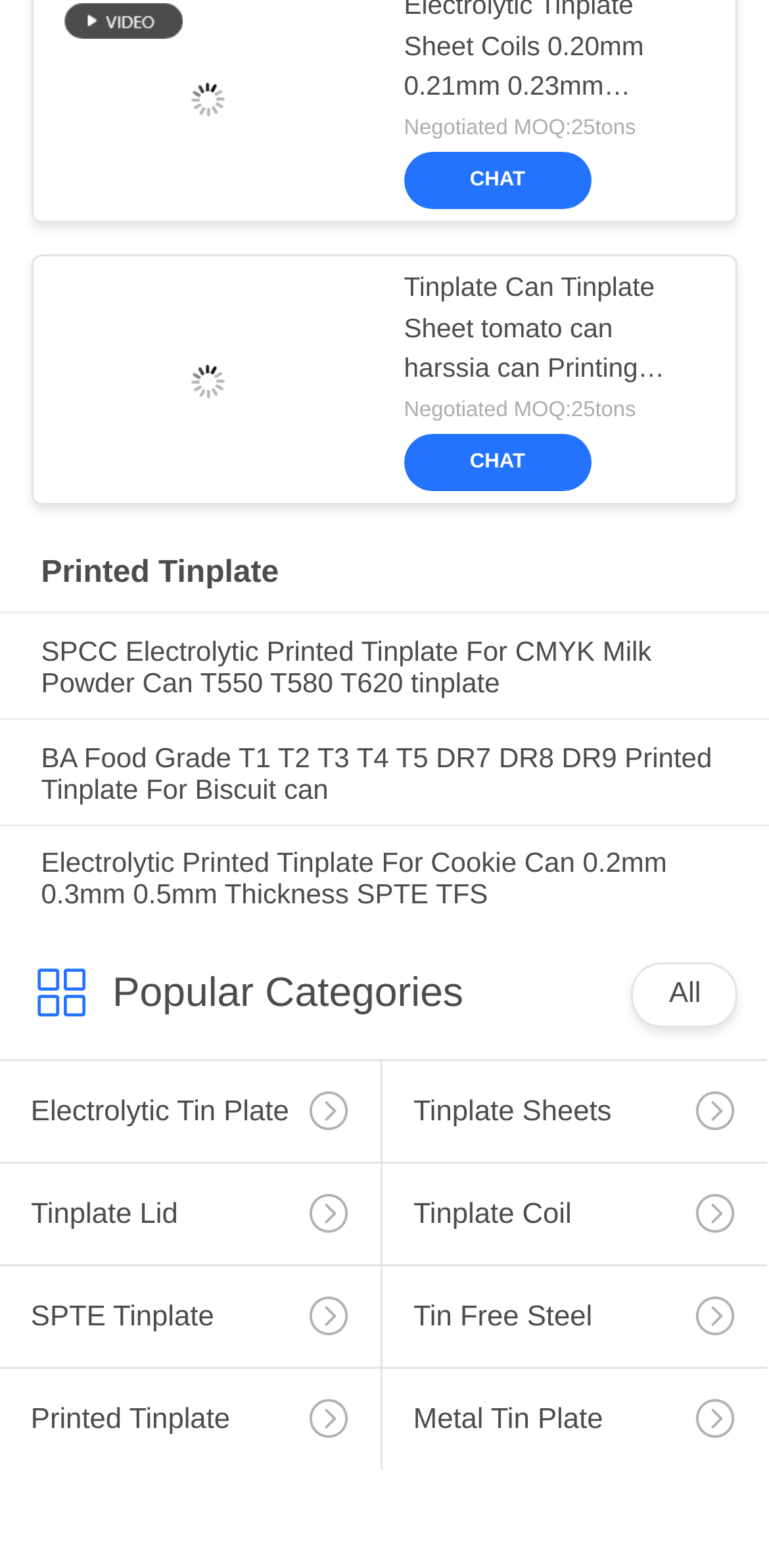What is the minimum order quantity?
Please give a detailed and thorough answer to the question, covering all relevant points.

The minimum order quantity can be found in the text 'Negotiated MOQ:25tons' which appears twice on the webpage, indicating that the minimum order quantity is 25 tons.